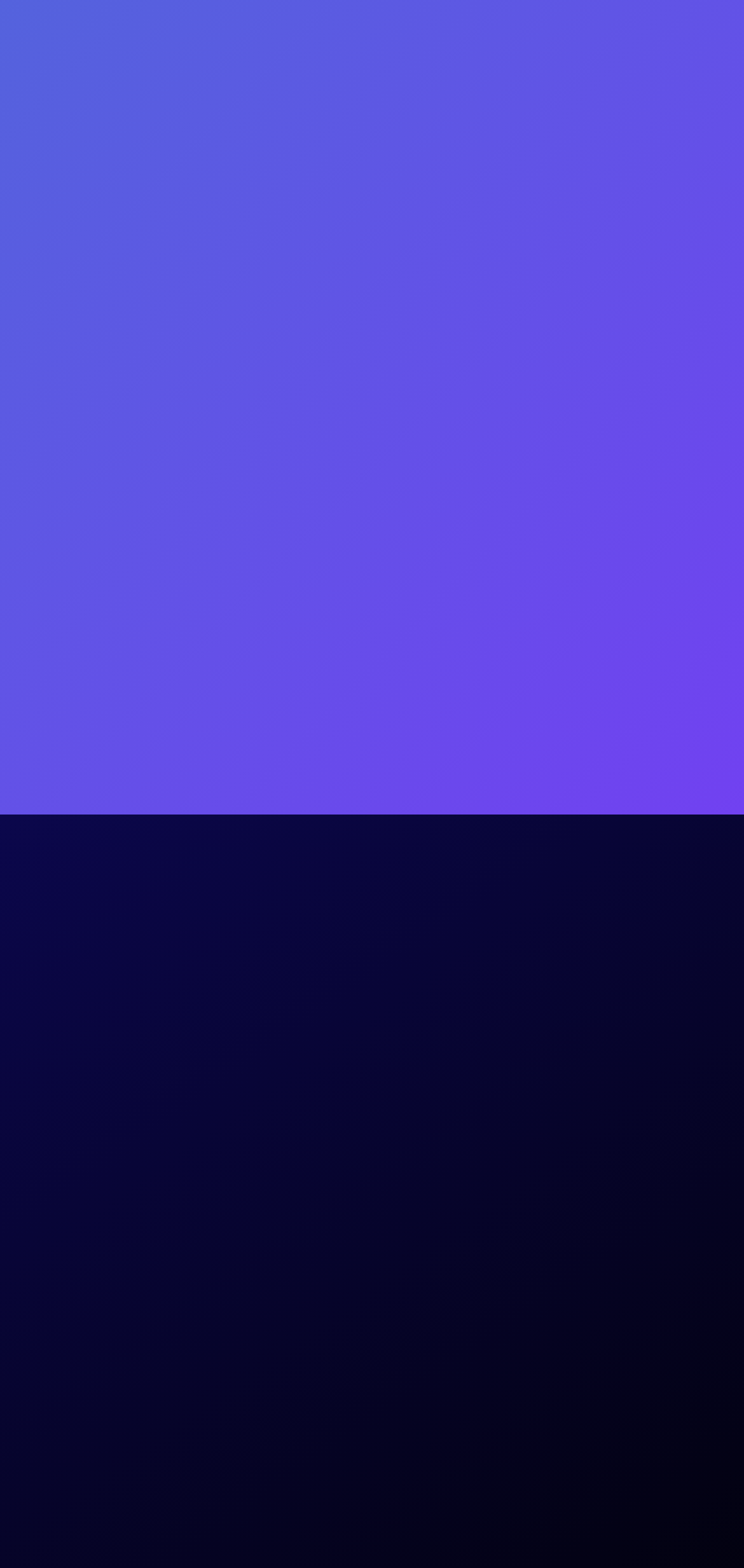Please identify the bounding box coordinates of the clickable area that will allow you to execute the instruction: "Visit 'Twitter'".

[0.114, 0.755, 0.278, 0.804]